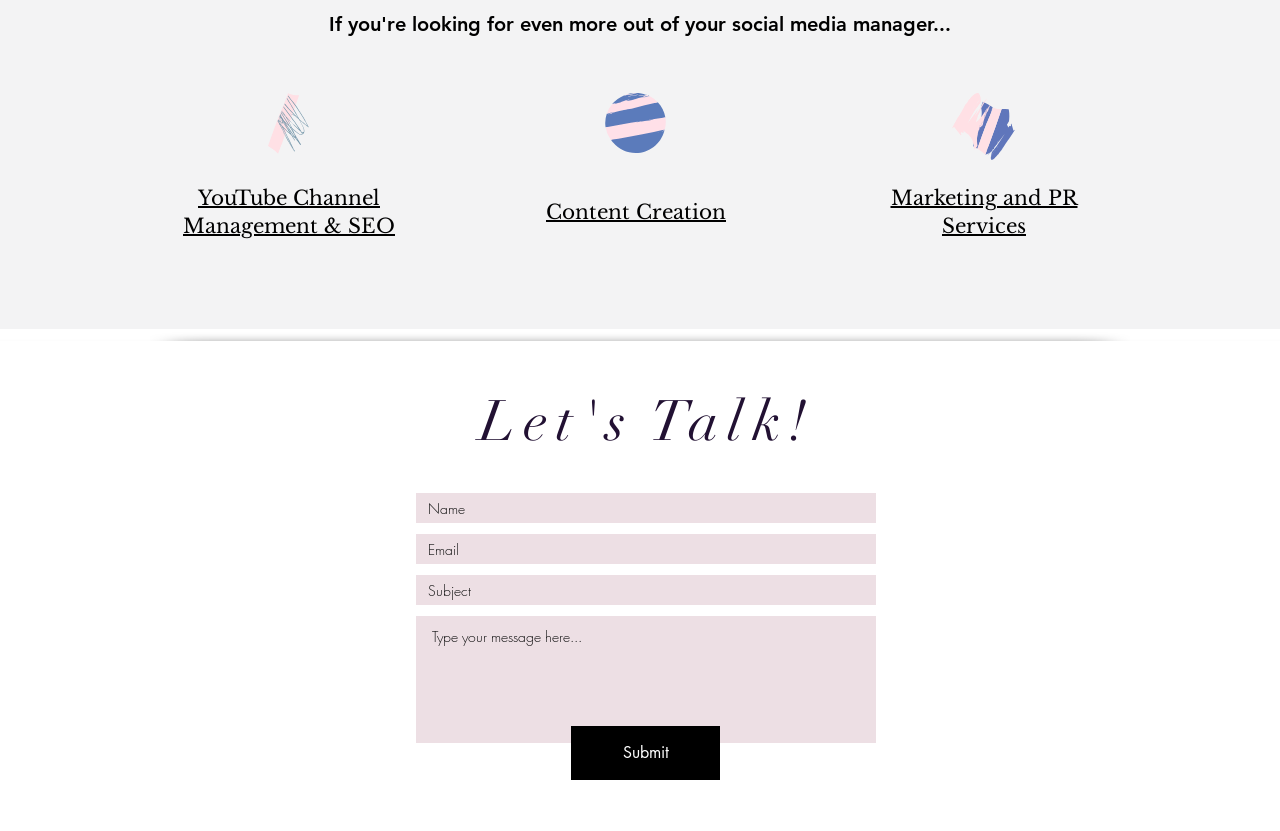Determine the bounding box coordinates for the element that should be clicked to follow this instruction: "Click on the Content Creation link". The coordinates should be given as four float numbers between 0 and 1, in the format [left, top, right, bottom].

[0.427, 0.241, 0.567, 0.27]